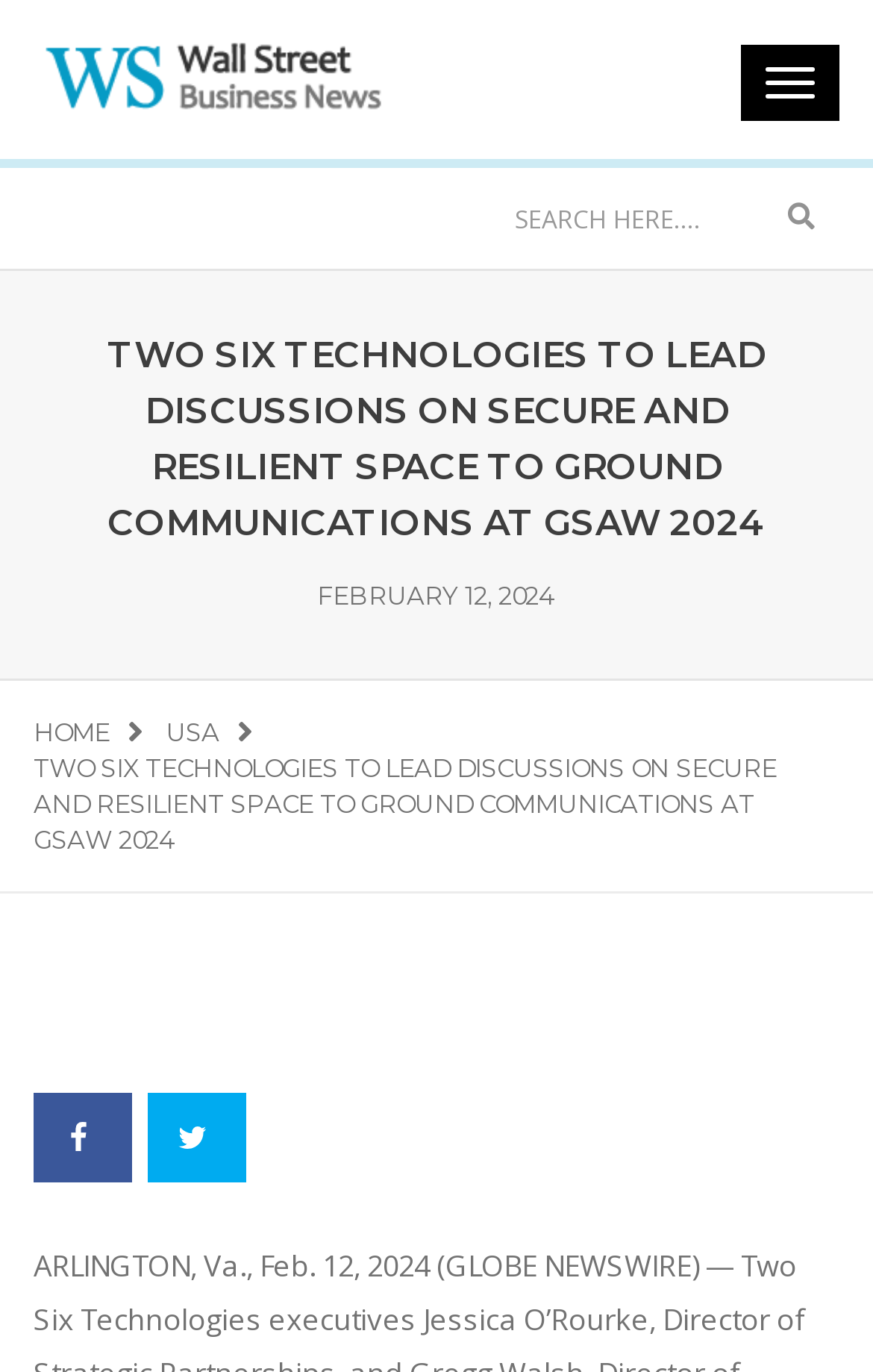Carefully examine the image and provide an in-depth answer to the question: How many social media sharing options are available?

I counted the number of social media sharing options by looking at the links that say 'Share on Facebook' and 'Share on Twitter' which are located at the bottom of the page.